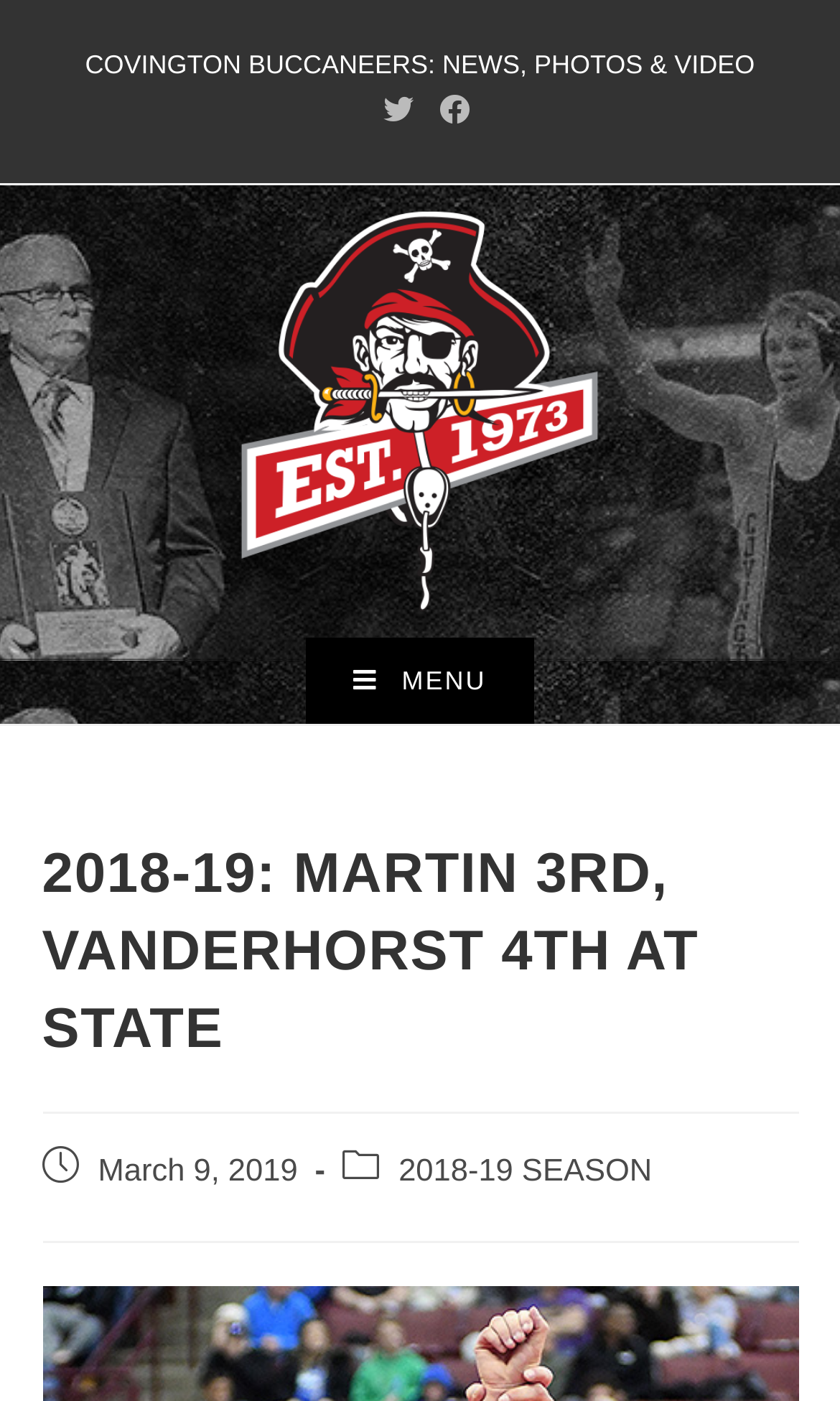What is the category of the post?
Based on the image, answer the question in a detailed manner.

I determined the category of the post by looking at the static text 'Post category:' and the adjacent link '2018-19 SEASON', which suggests that it is the category of the post.